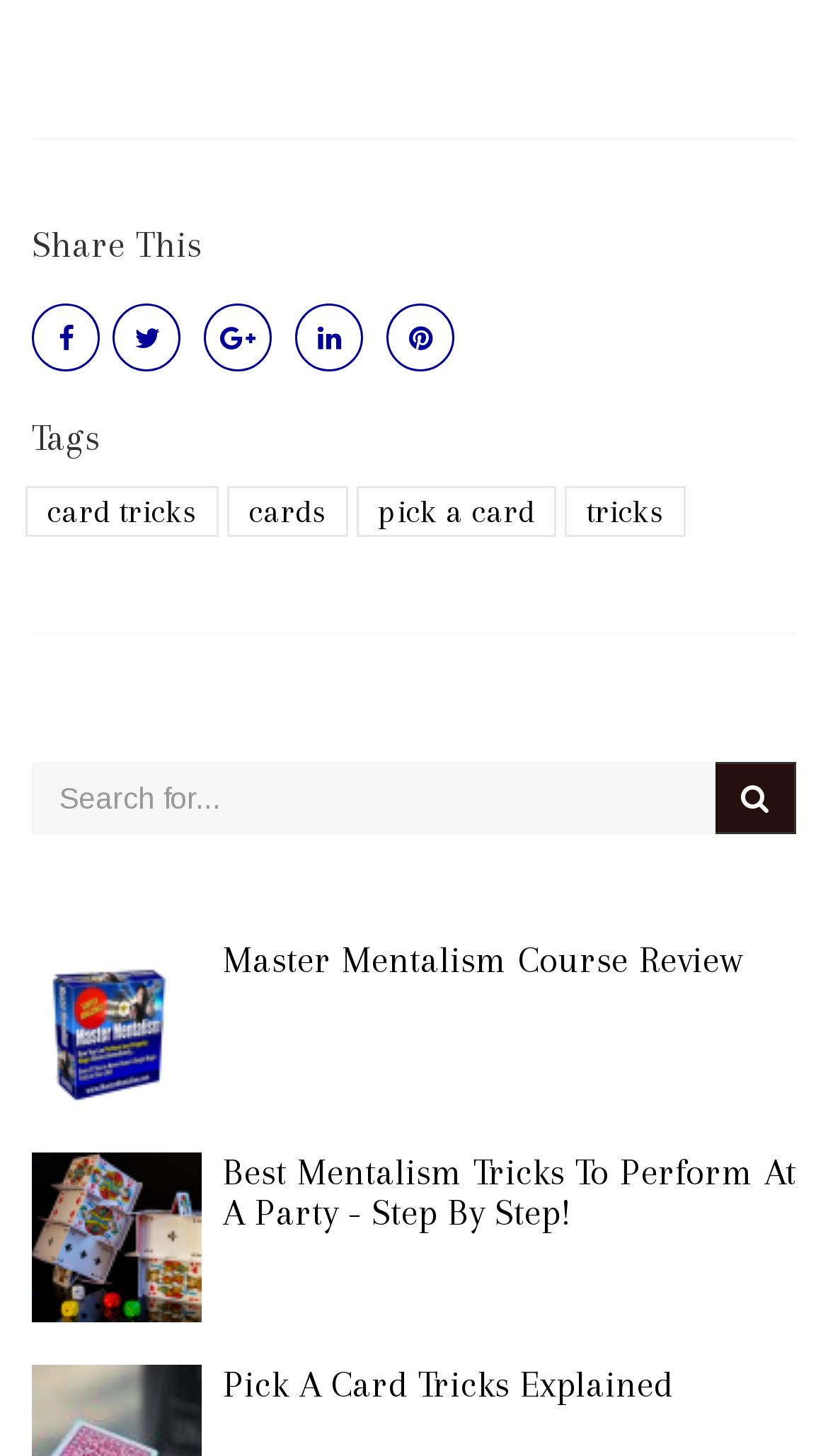Please locate the bounding box coordinates of the region I need to click to follow this instruction: "Read about Pick A Card Tricks Explained".

[0.269, 0.935, 0.813, 0.965]